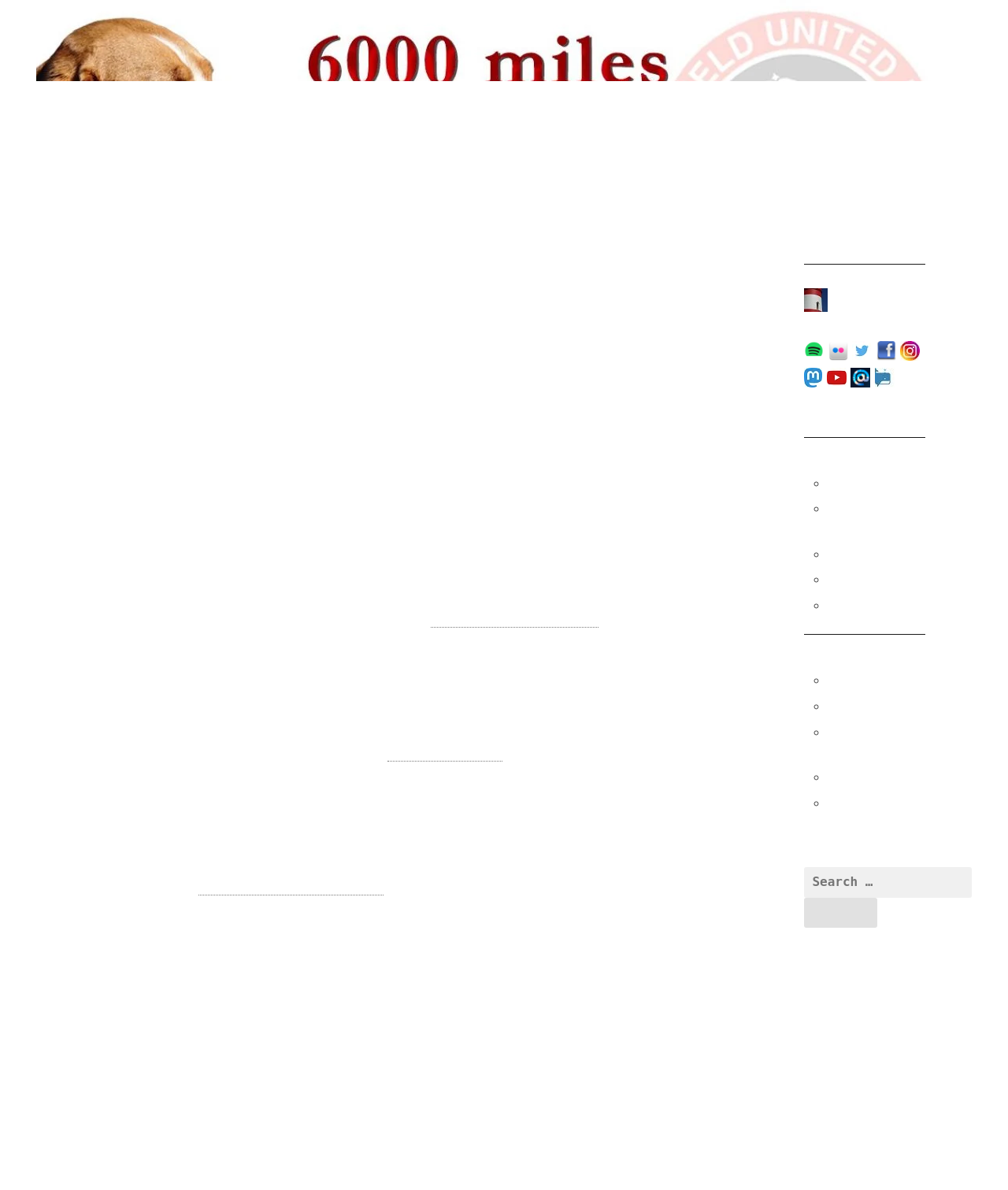Find the bounding box coordinates for the HTML element described as: "parent_node: Search for: value="Search"". The coordinates should consist of four float values between 0 and 1, i.e., [left, top, right, bottom].

[0.798, 0.754, 0.87, 0.779]